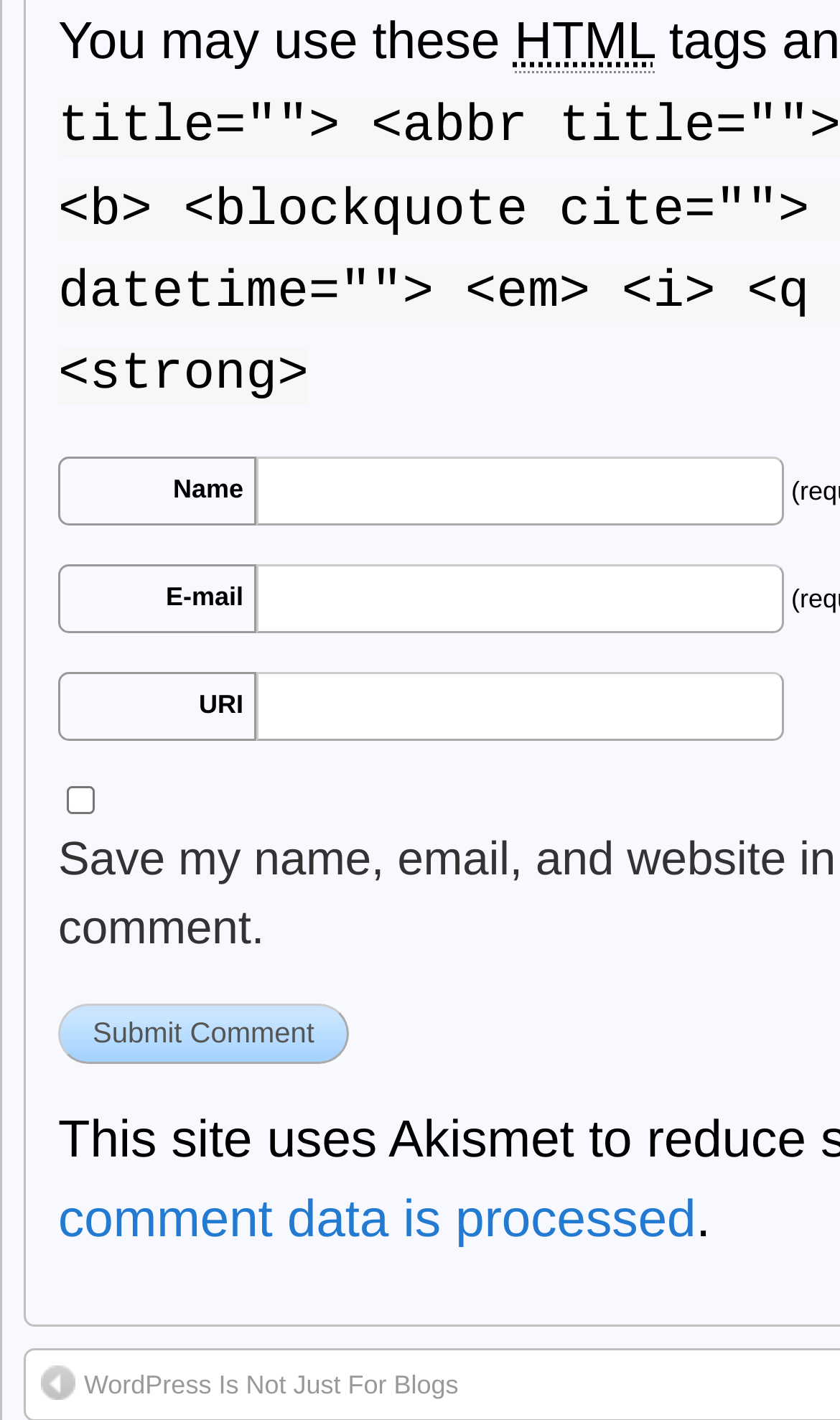Identify the bounding box coordinates for the UI element described as follows: "parent_node: Name name="author"". Ensure the coordinates are four float numbers between 0 and 1, formatted as [left, top, right, bottom].

[0.305, 0.321, 0.933, 0.37]